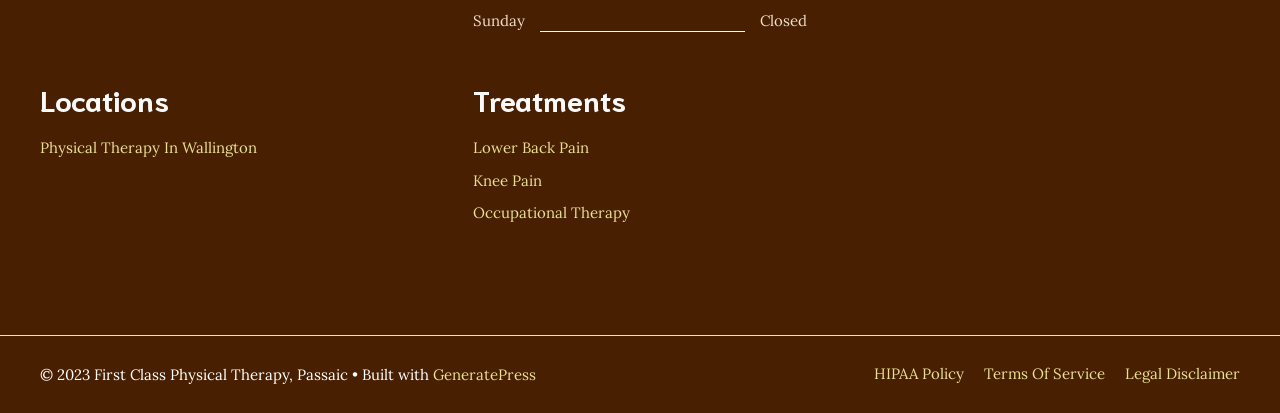Based on the provided description, "Knee Pain", find the bounding box of the corresponding UI element in the screenshot.

[0.37, 0.411, 0.424, 0.466]